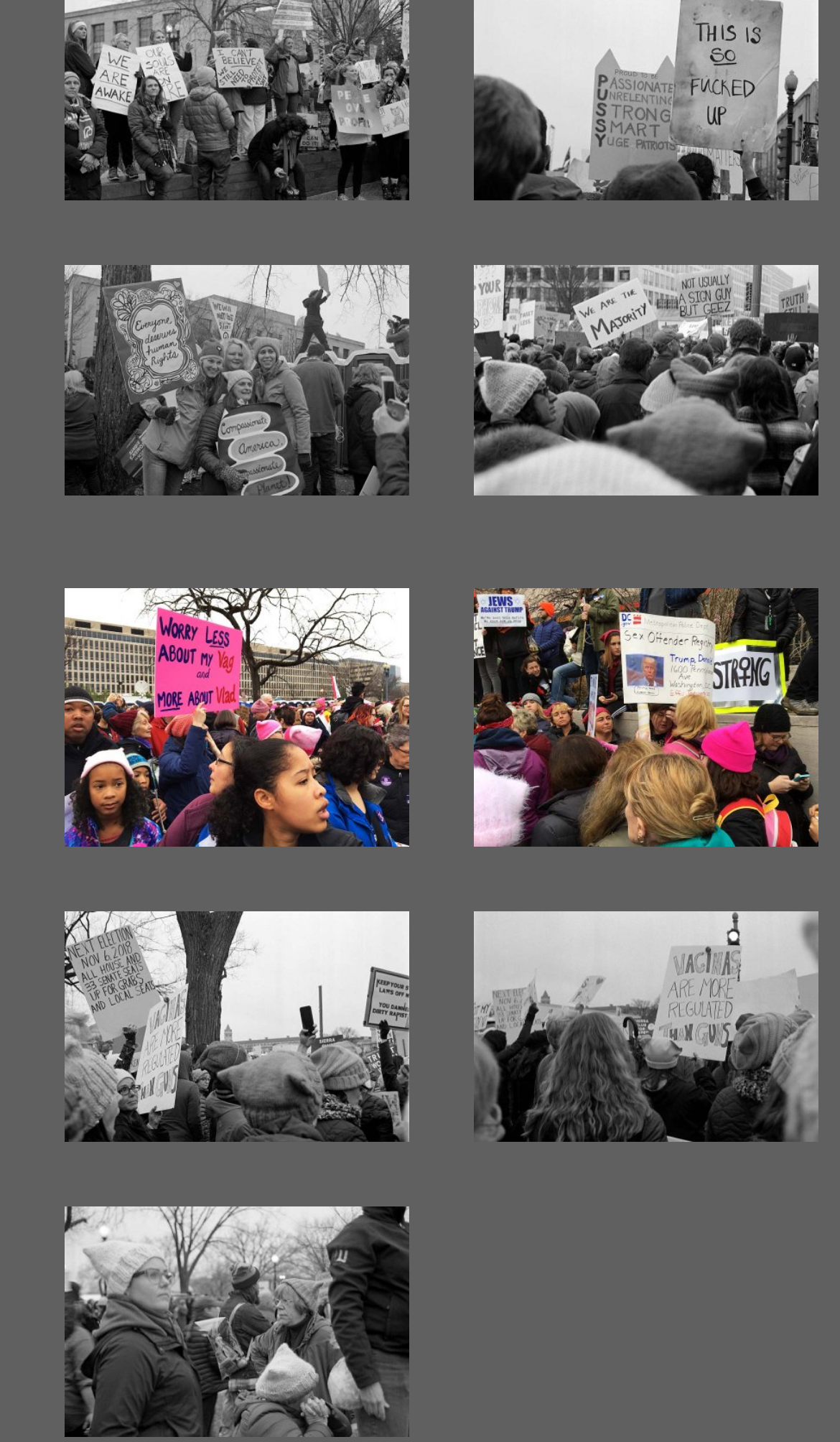Please identify the bounding box coordinates of the element's region that needs to be clicked to fulfill the following instruction: "click the first image". The bounding box coordinates should consist of four float numbers between 0 and 1, i.e., [left, top, right, bottom].

[0.077, 0.119, 0.487, 0.144]